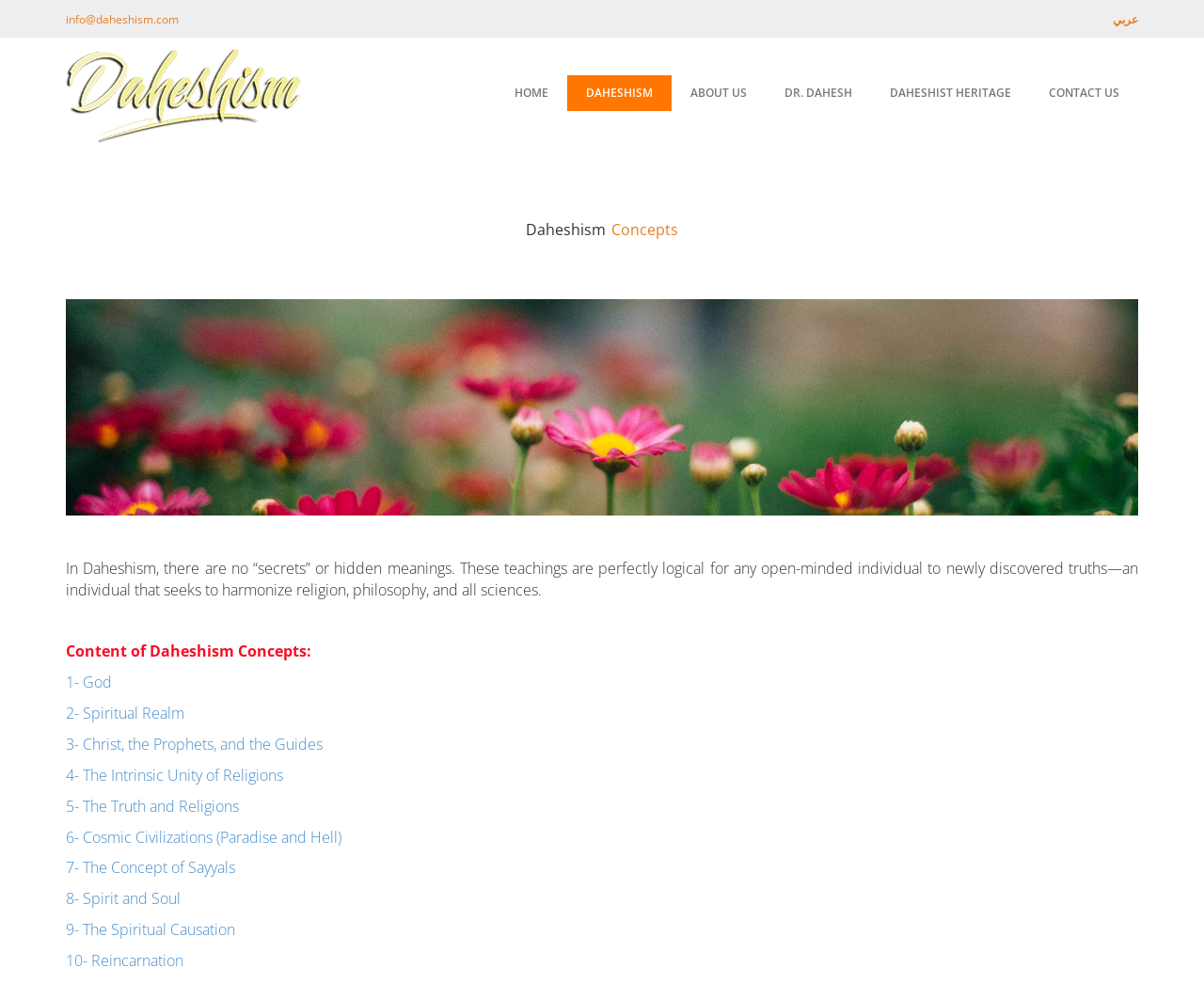Identify the bounding box coordinates of the part that should be clicked to carry out this instruction: "Click the 'HOME' link".

[0.412, 0.076, 0.471, 0.113]